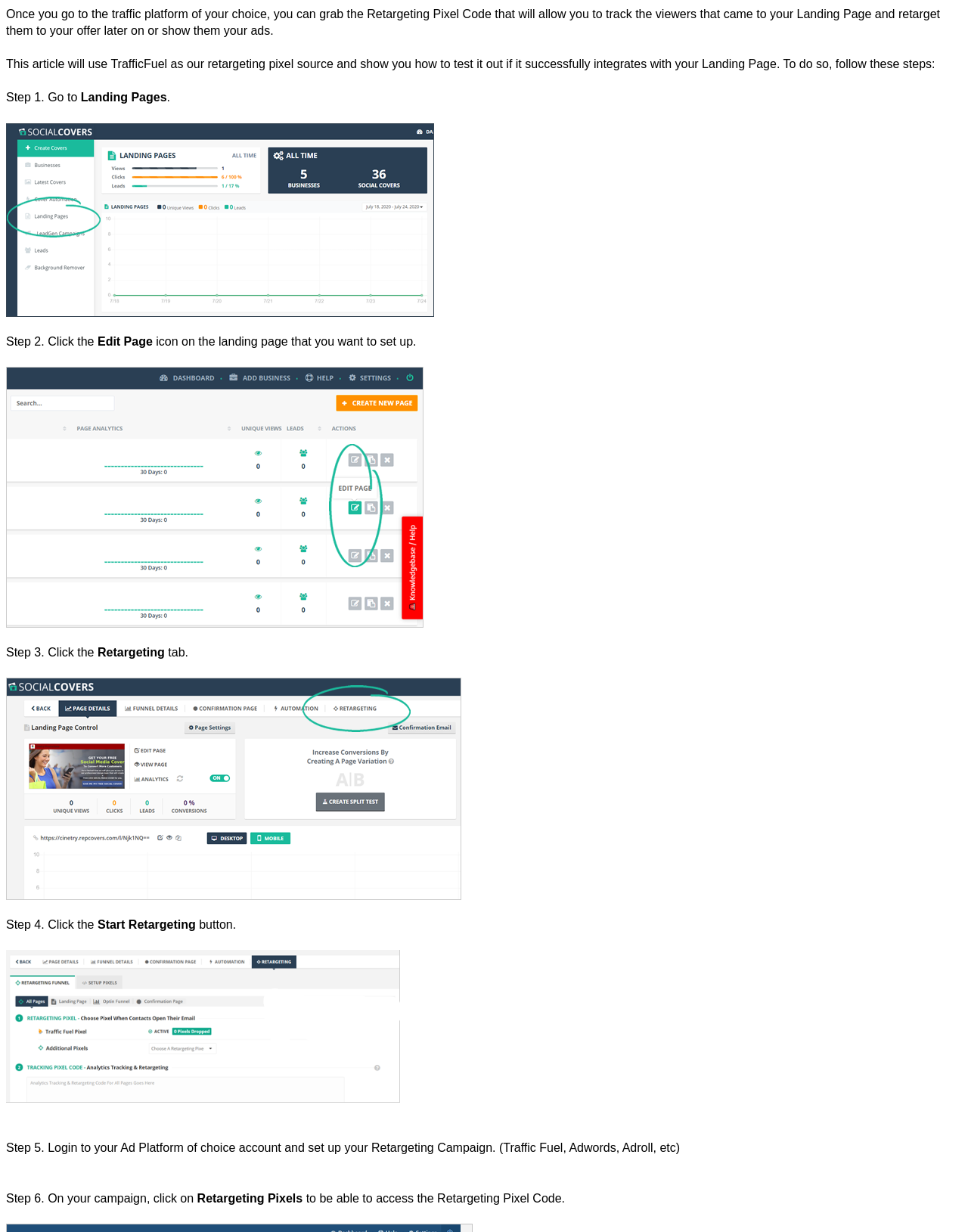Where do you access the Retargeting Pixel Code?
Answer the question with as much detail as you can, using the image as a reference.

To access the Retargeting Pixel Code, you need to click on Retargeting Pixels on your campaign, which allows you to access the code and set up your Retargeting Campaign.